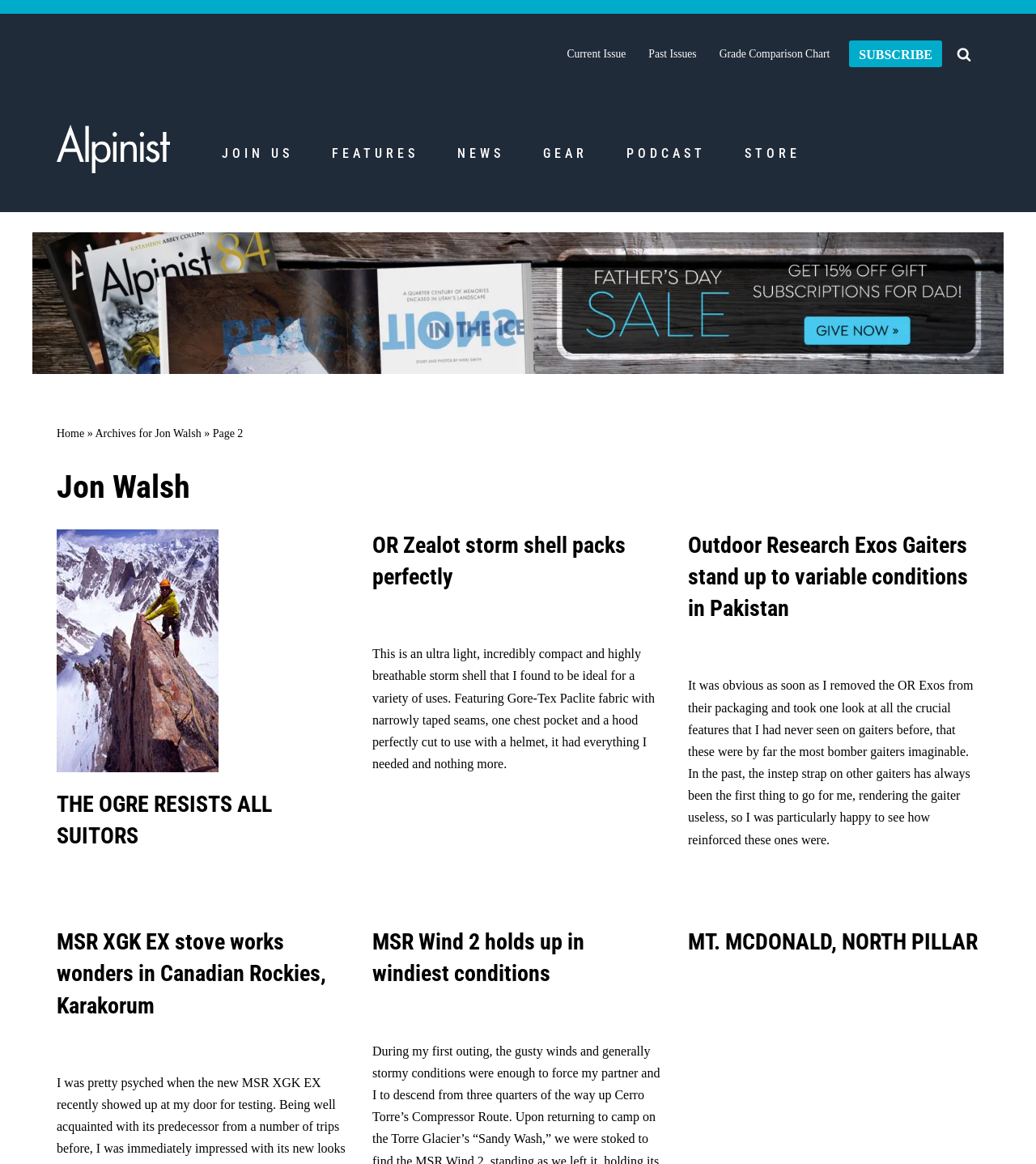Please determine the bounding box coordinates of the section I need to click to accomplish this instruction: "Go to the 'Archives for Jon Walsh' page".

[0.092, 0.367, 0.194, 0.378]